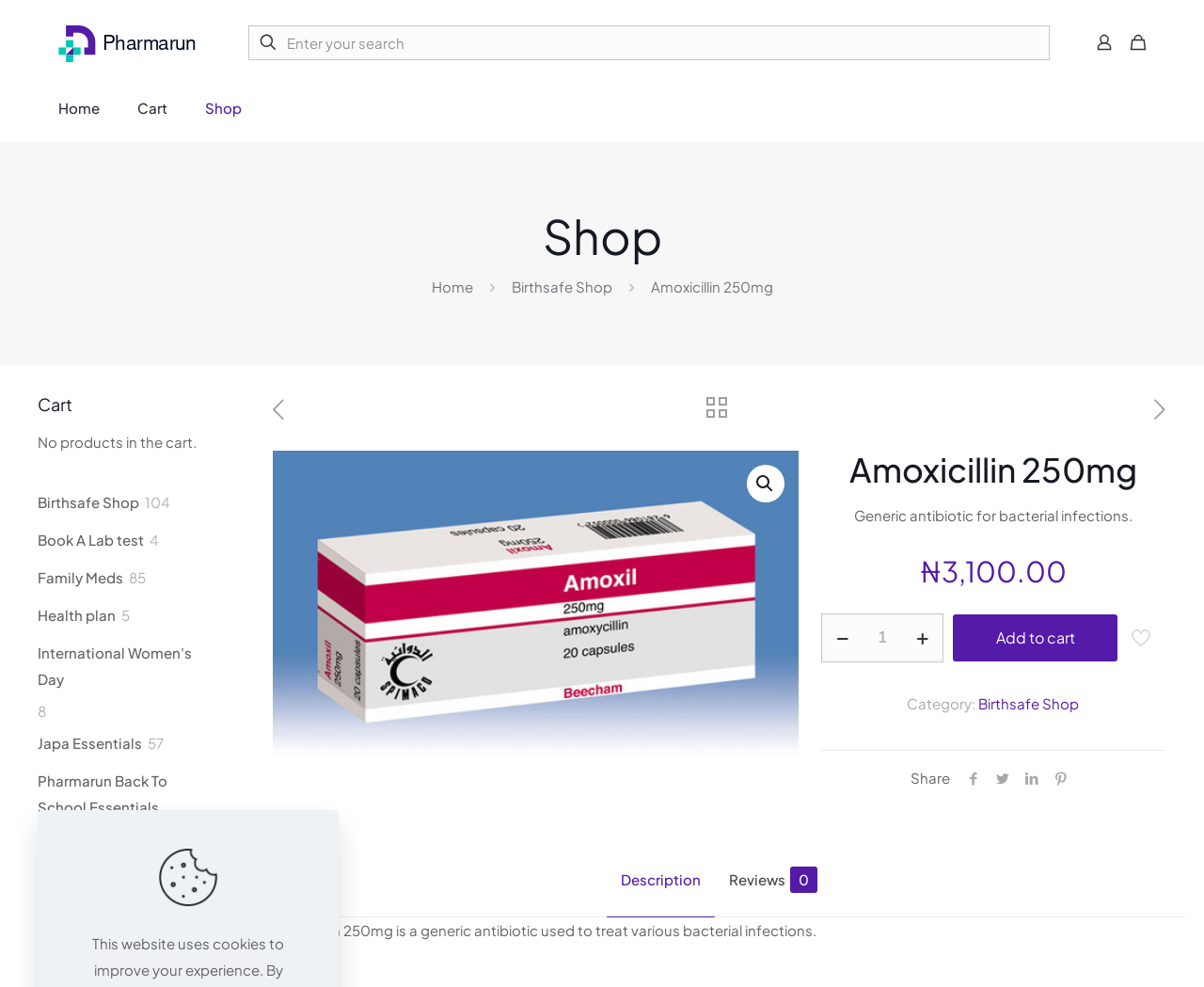Use a single word or phrase to answer the question: 
What is the category of the antibiotic?

Birthsafe Shop